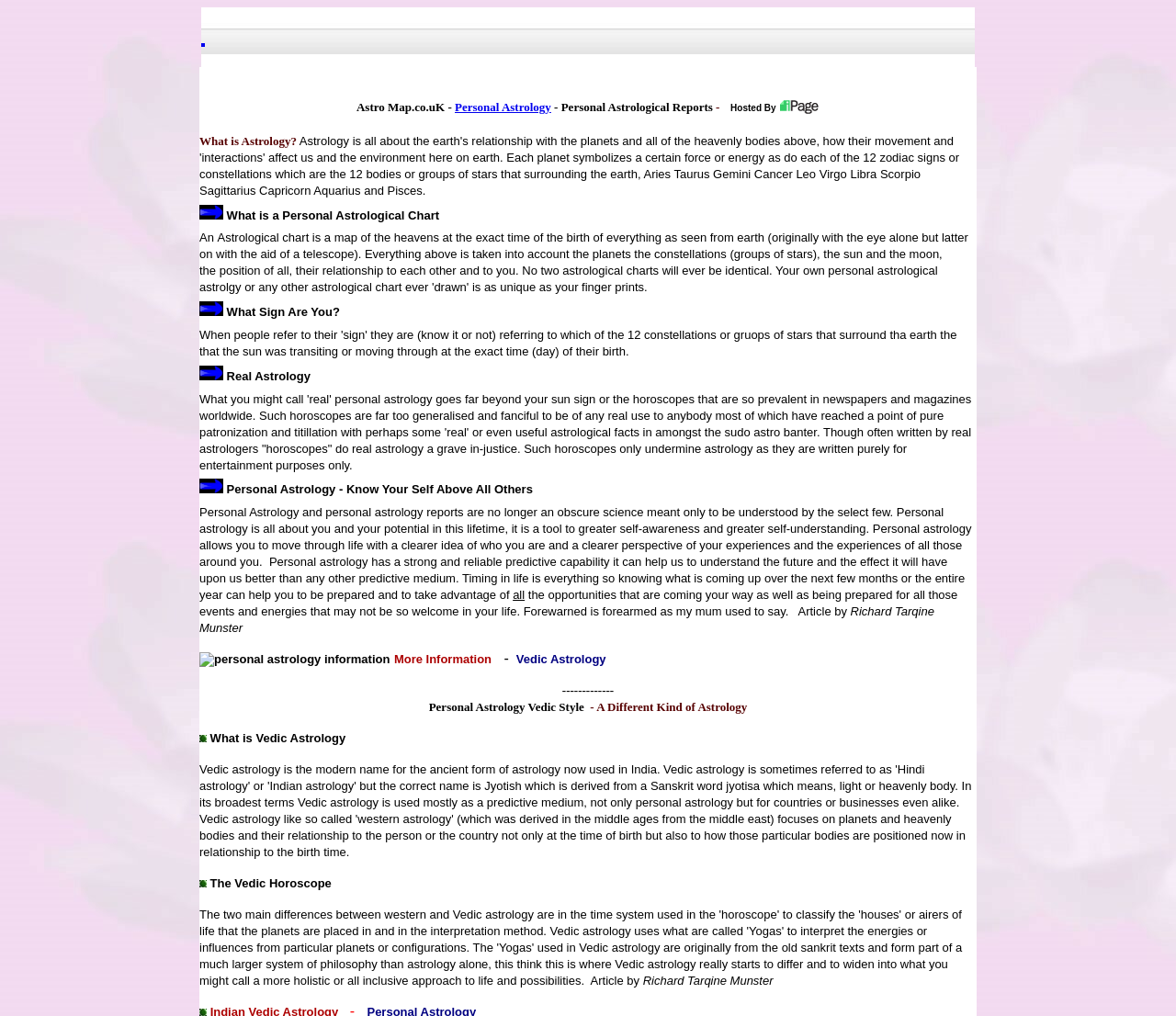Please provide a one-word or phrase answer to the question: 
What is the focus of personal astrology reports?

The individual